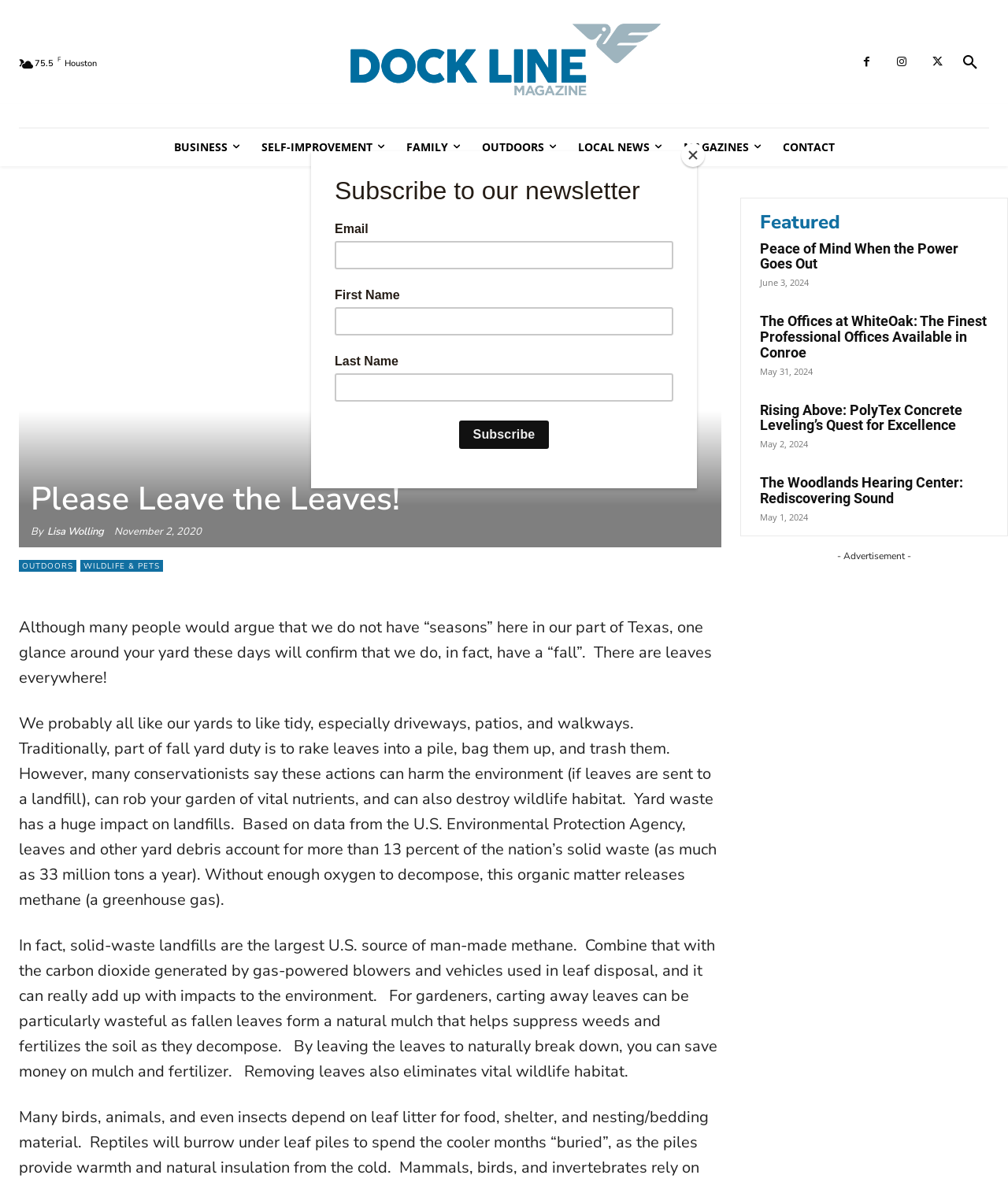Please respond to the question with a concise word or phrase:
What is the purpose of leaving leaves in the yard?

to fertilize the soil